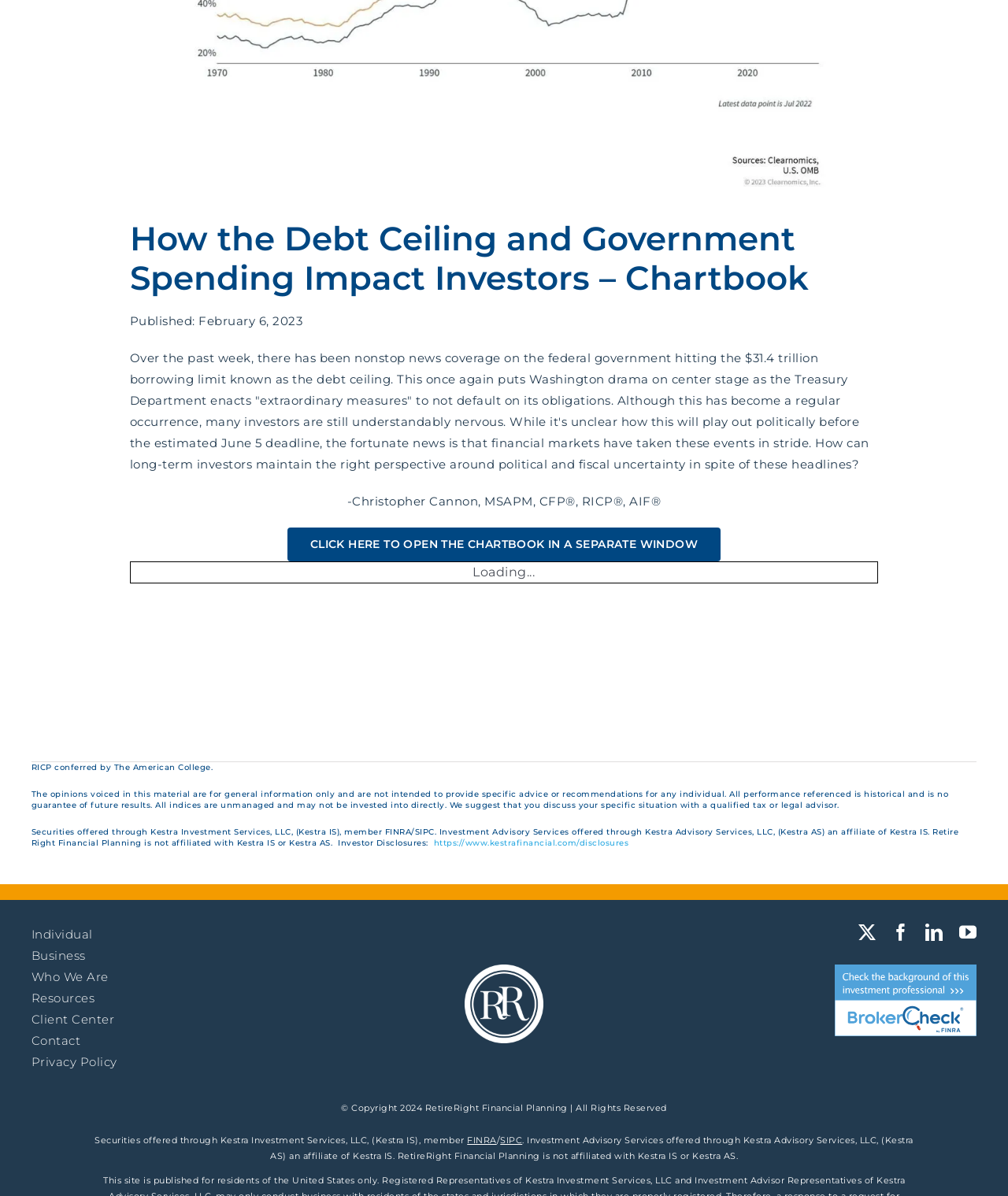Given the element description Privacy Policy, identify the bounding box coordinates for the UI element on the webpage screenshot. The format should be (top-left x, top-left y, bottom-right x, bottom-right y), with values between 0 and 1.

[0.031, 0.879, 0.189, 0.896]